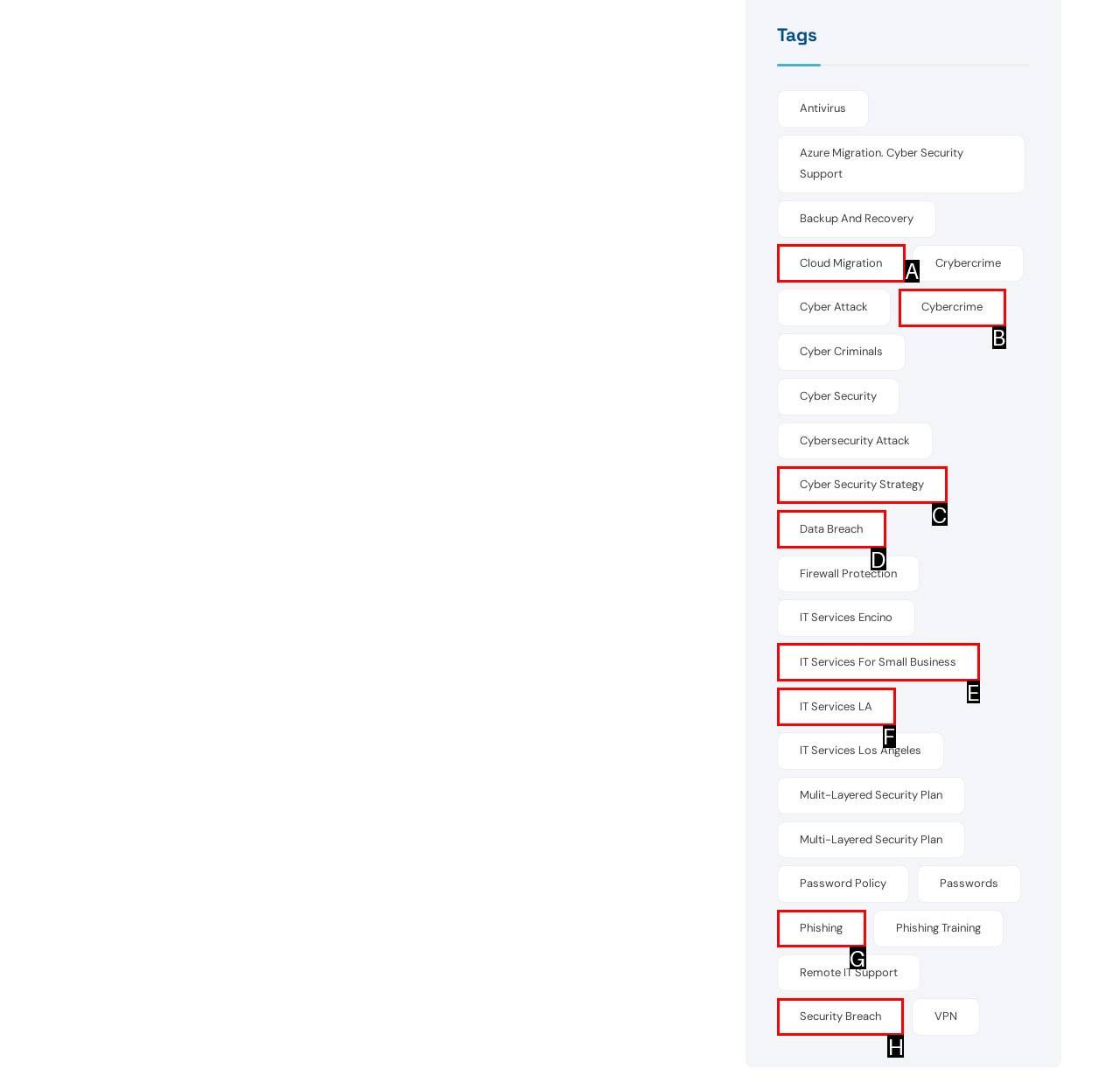Which letter corresponds to the correct option to complete the task: Check 'Security Breach' information?
Answer with the letter of the chosen UI element.

H